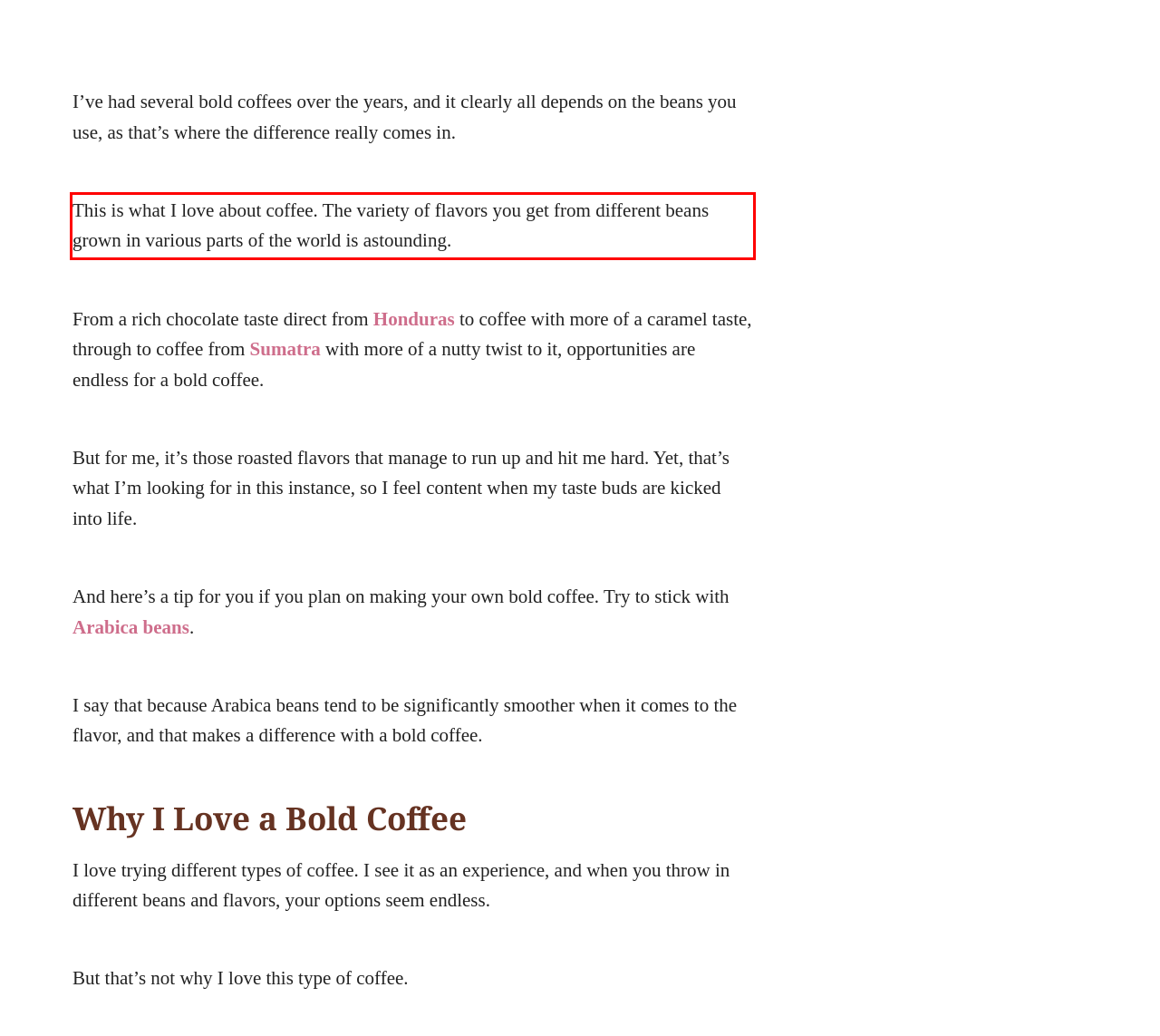Examine the screenshot of the webpage, locate the red bounding box, and generate the text contained within it.

This is what I love about coffee. The variety of flavors you get from different beans grown in various parts of the world is astounding.